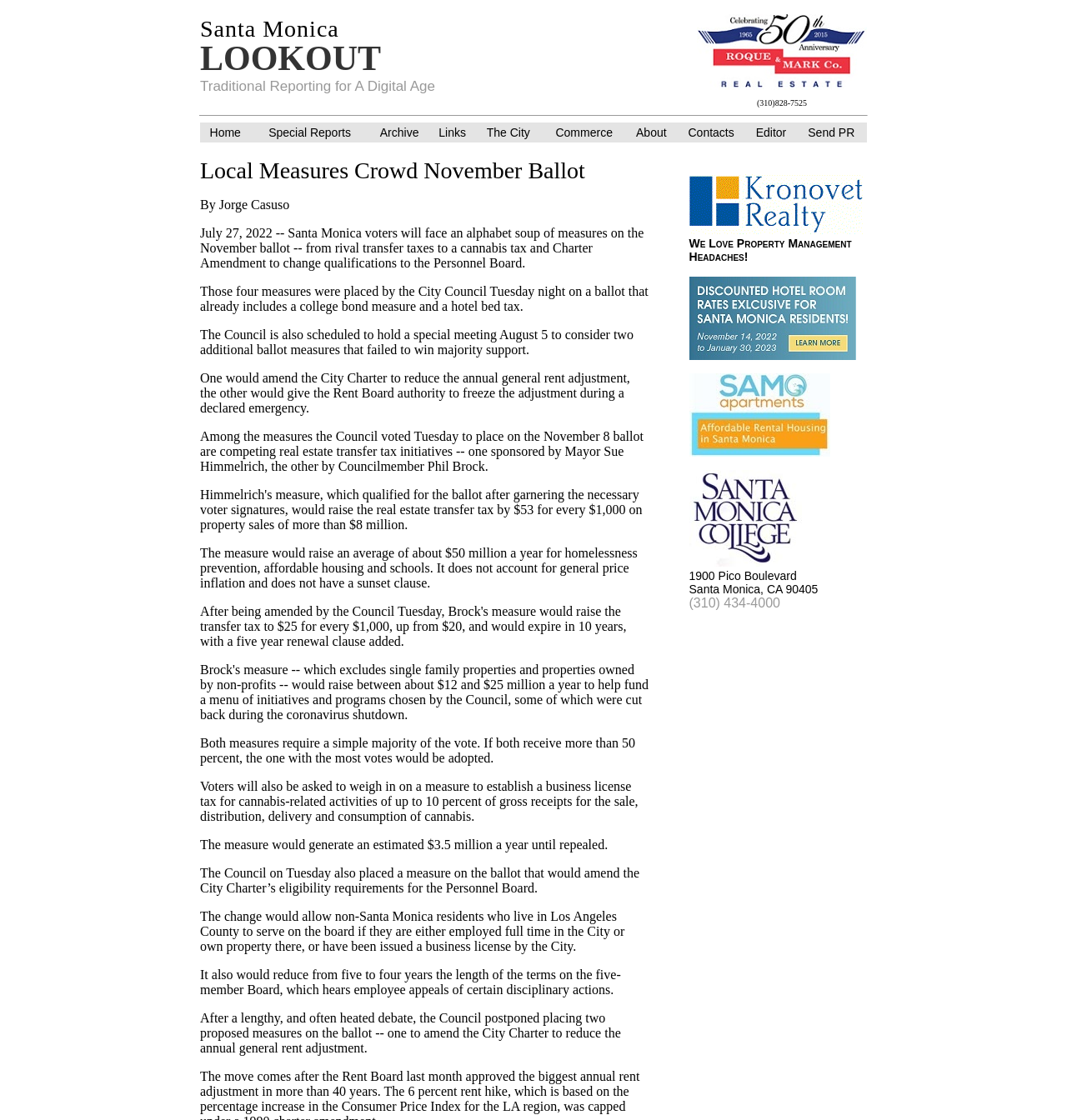Please provide a detailed answer to the question below based on the screenshot: 
What is the name of the real estate company?

I found the answer by looking at the LayoutTableCell element with the text 'Santa Monica Real Estate Company, Roque and Mark' and its corresponding link and image elements.